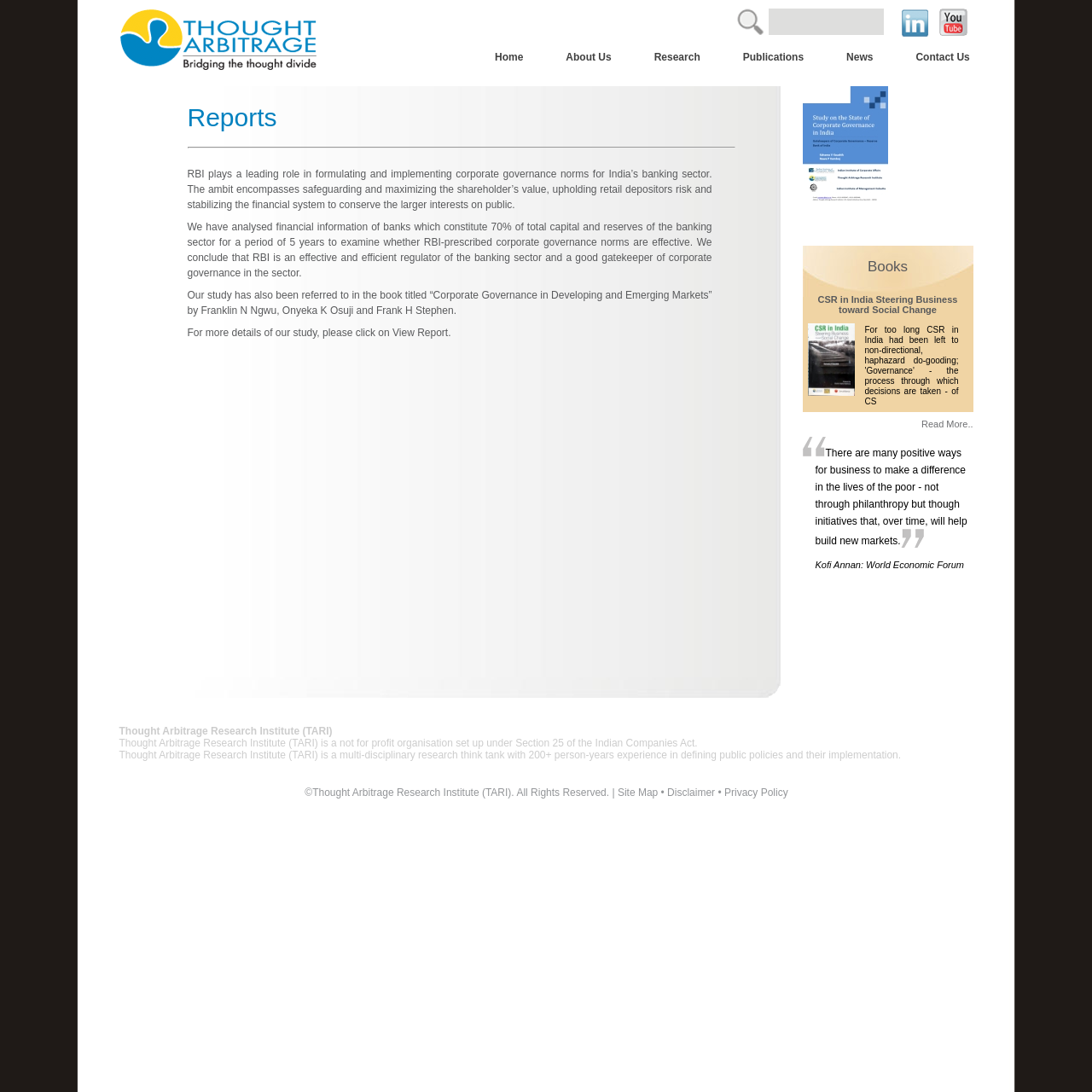Analyze the image and deliver a detailed answer to the question: What is the name of the book referred to in the study?

I found the answer by reading the text on the webpage, which mentions 'Our study has also been referred to in the book titled “Corporate Governance in Developing and Emerging Markets” by Franklin N Ngwu, Onyeka K Osuji and Frank H Stephen.' This indicates that the book referred to in the study is 'Corporate Governance in Developing and Emerging Markets'.